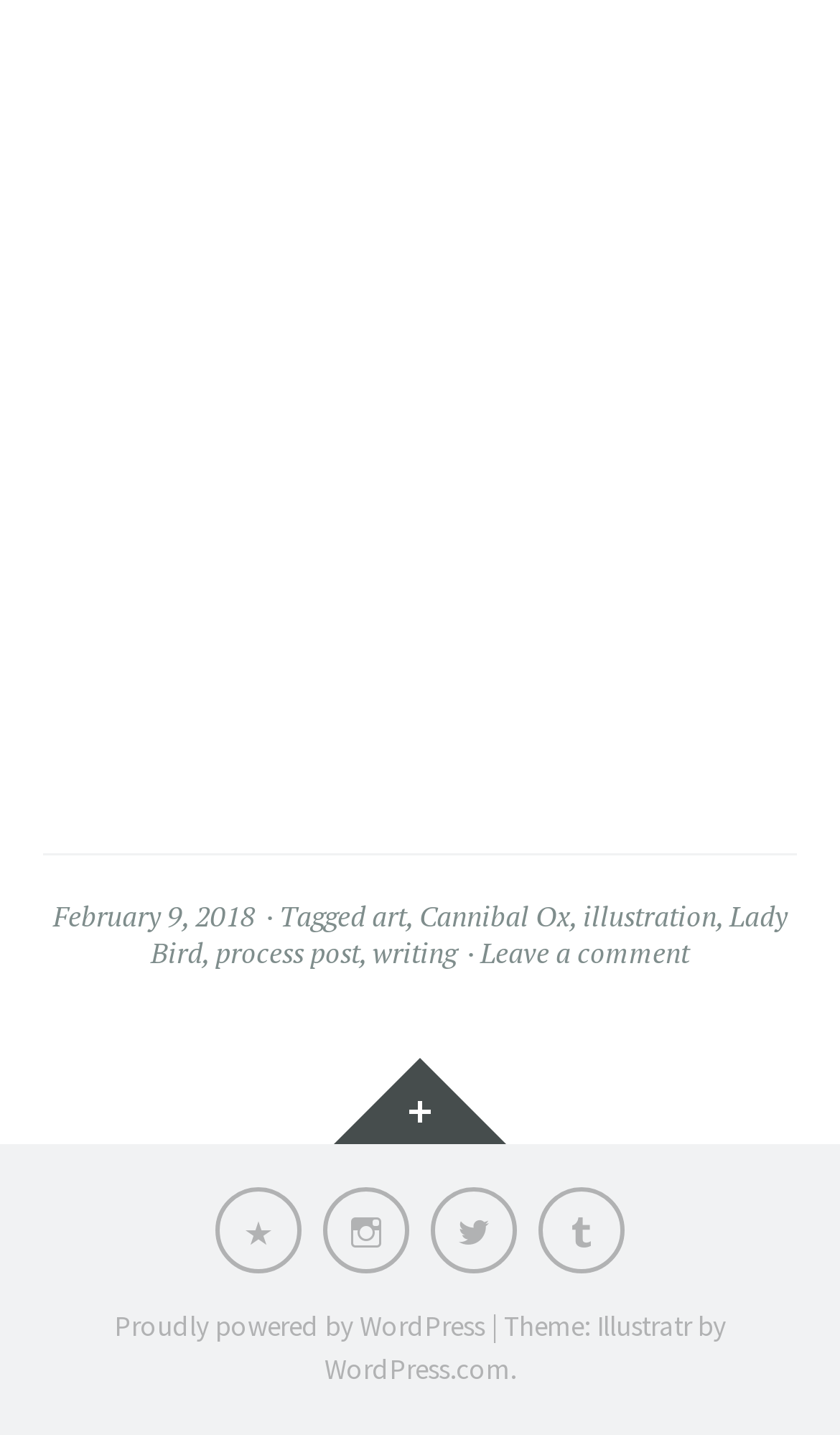Provide a short answer using a single word or phrase for the following question: 
What are the tags mentioned in the footer?

art, Cannibal Ox, illustration, Lady Bird, process post, writing